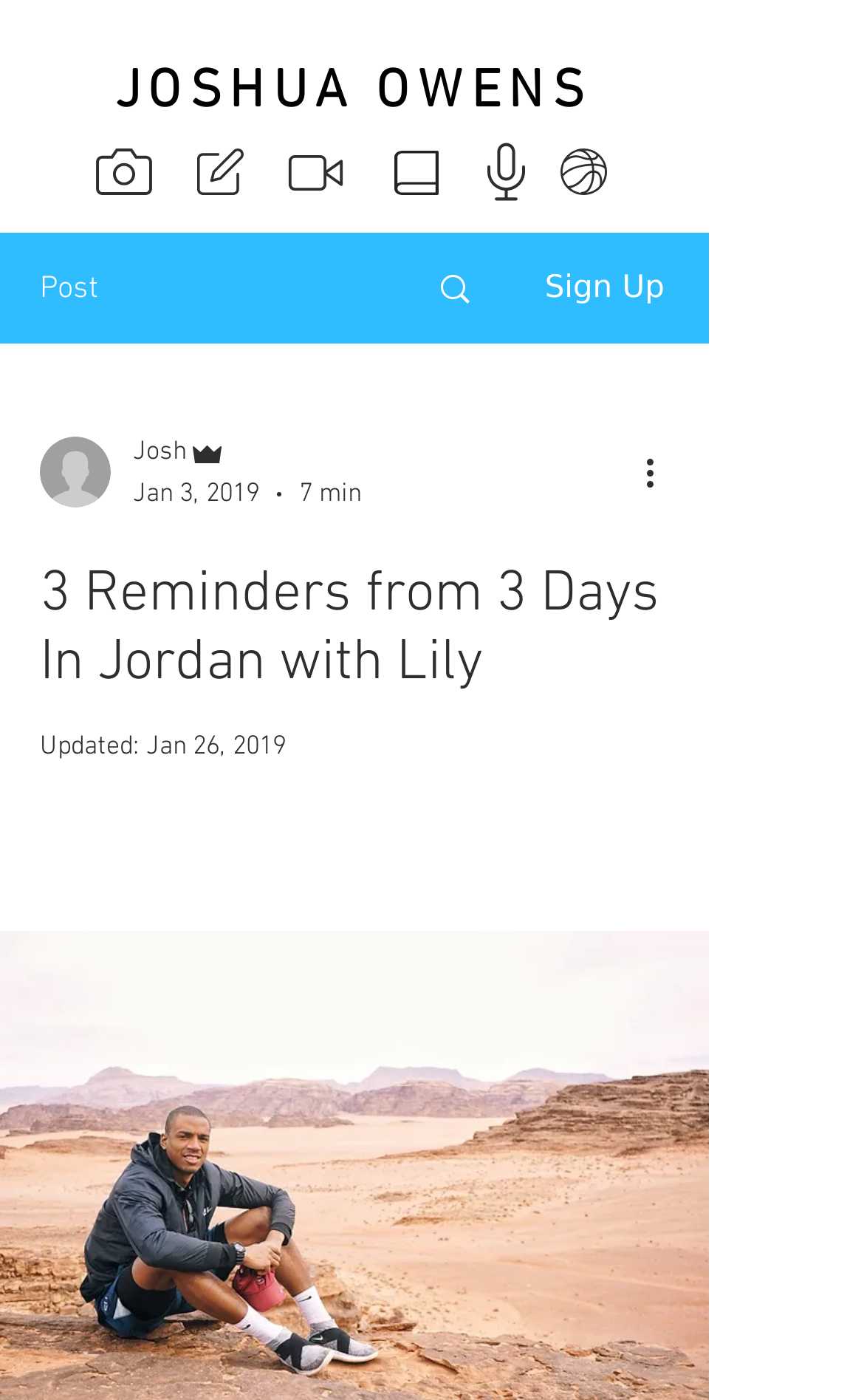What is the date of the blog post?
Using the image, answer in one word or phrase.

Jan 26, 2019